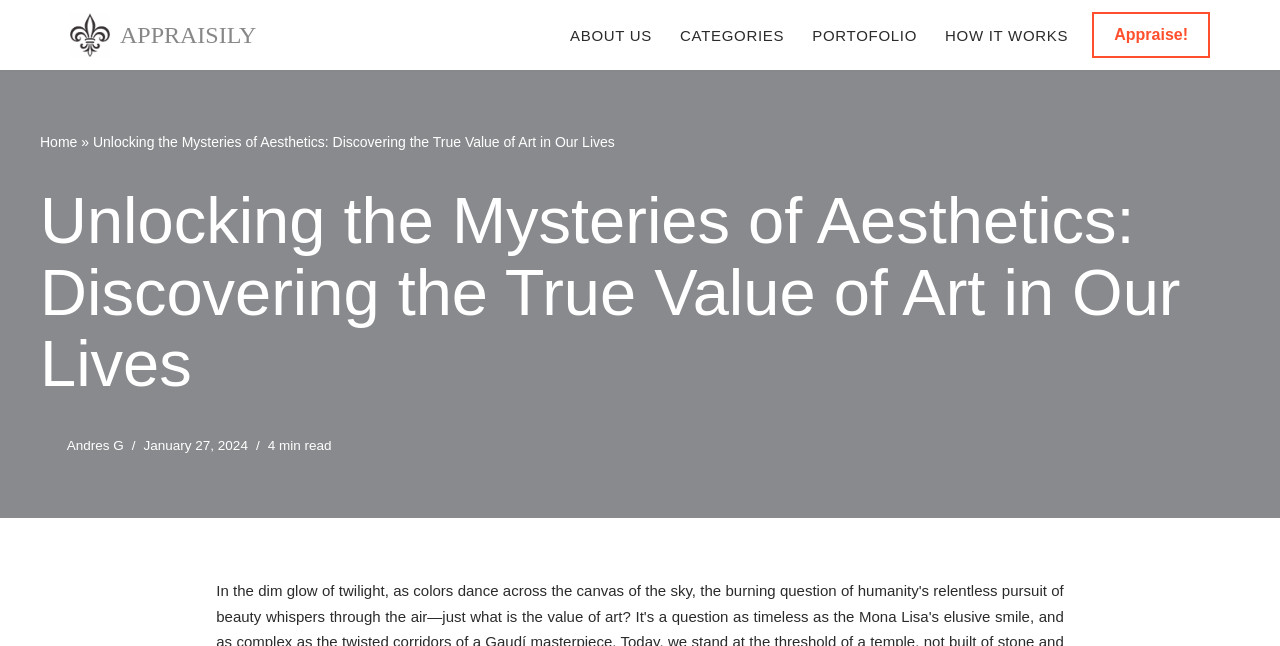Can you find and generate the webpage's heading?

Unlocking the Mysteries of Aesthetics: Discovering the True Value of Art in Our Lives